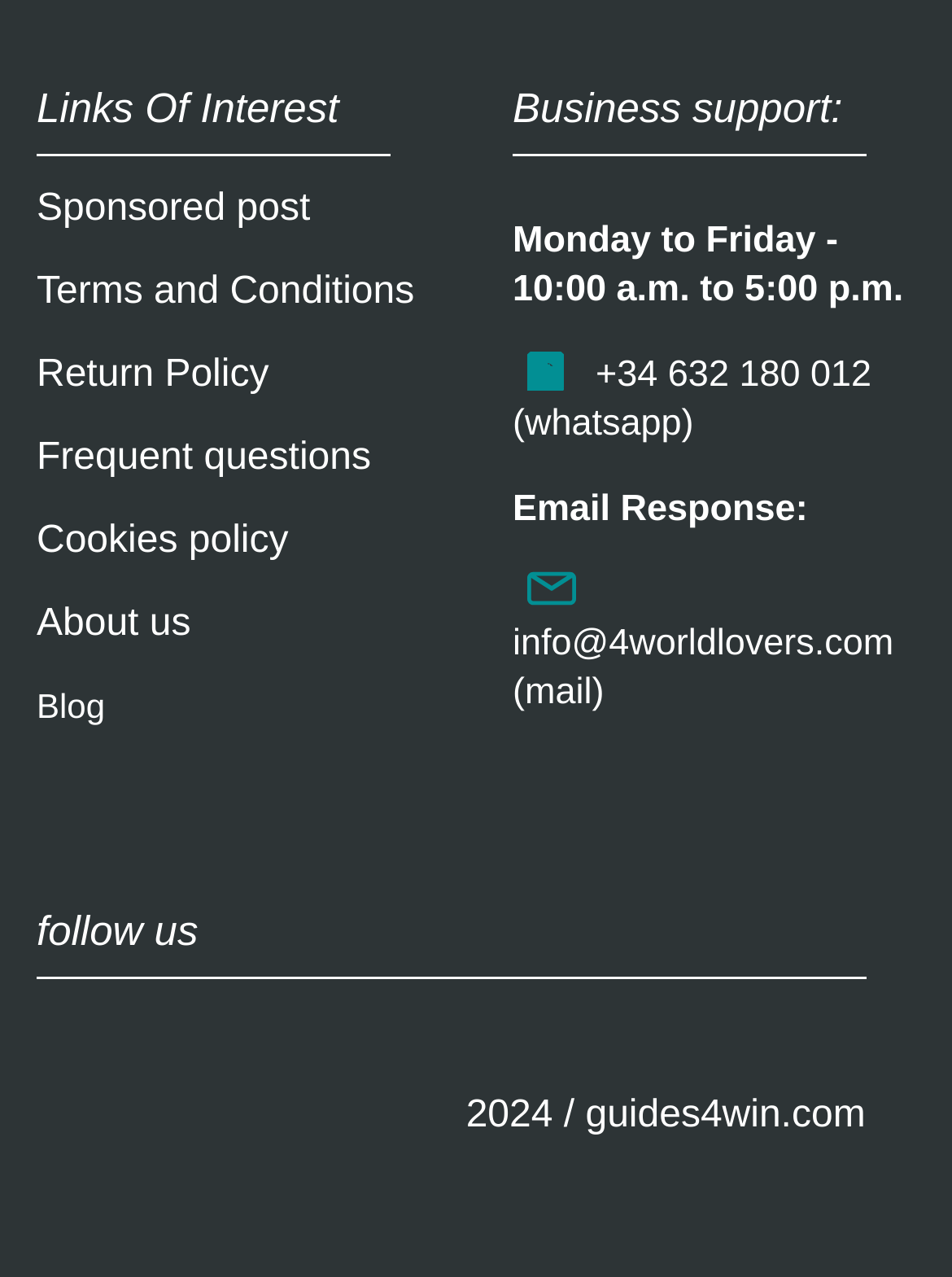What is the year of copyright?
Based on the image content, provide your answer in one word or a short phrase.

2024